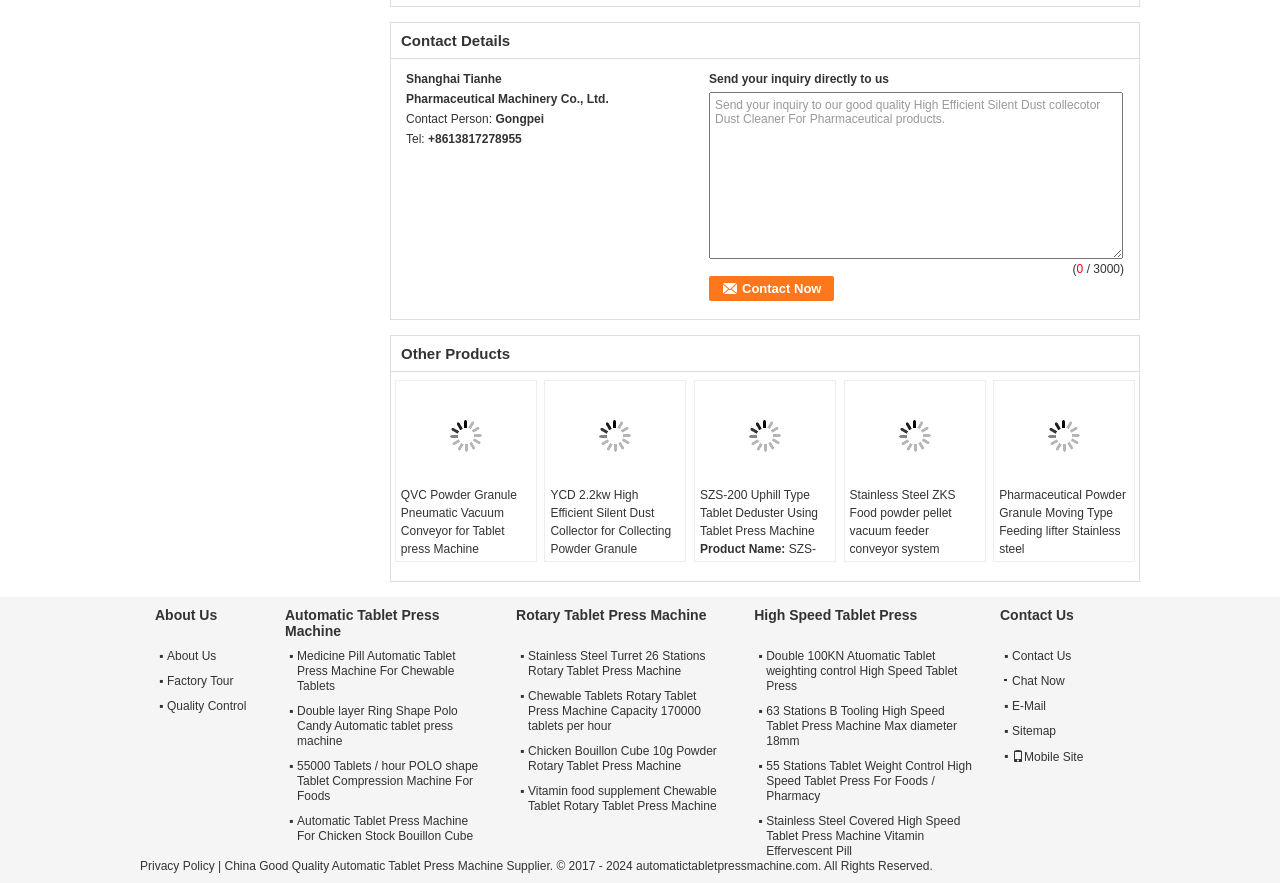Could you indicate the bounding box coordinates of the region to click in order to complete this instruction: "View product details of QVC Powder Granule Pneumatic Vacuum Conveyor for Tablet press Machine".

[0.309, 0.437, 0.419, 0.55]